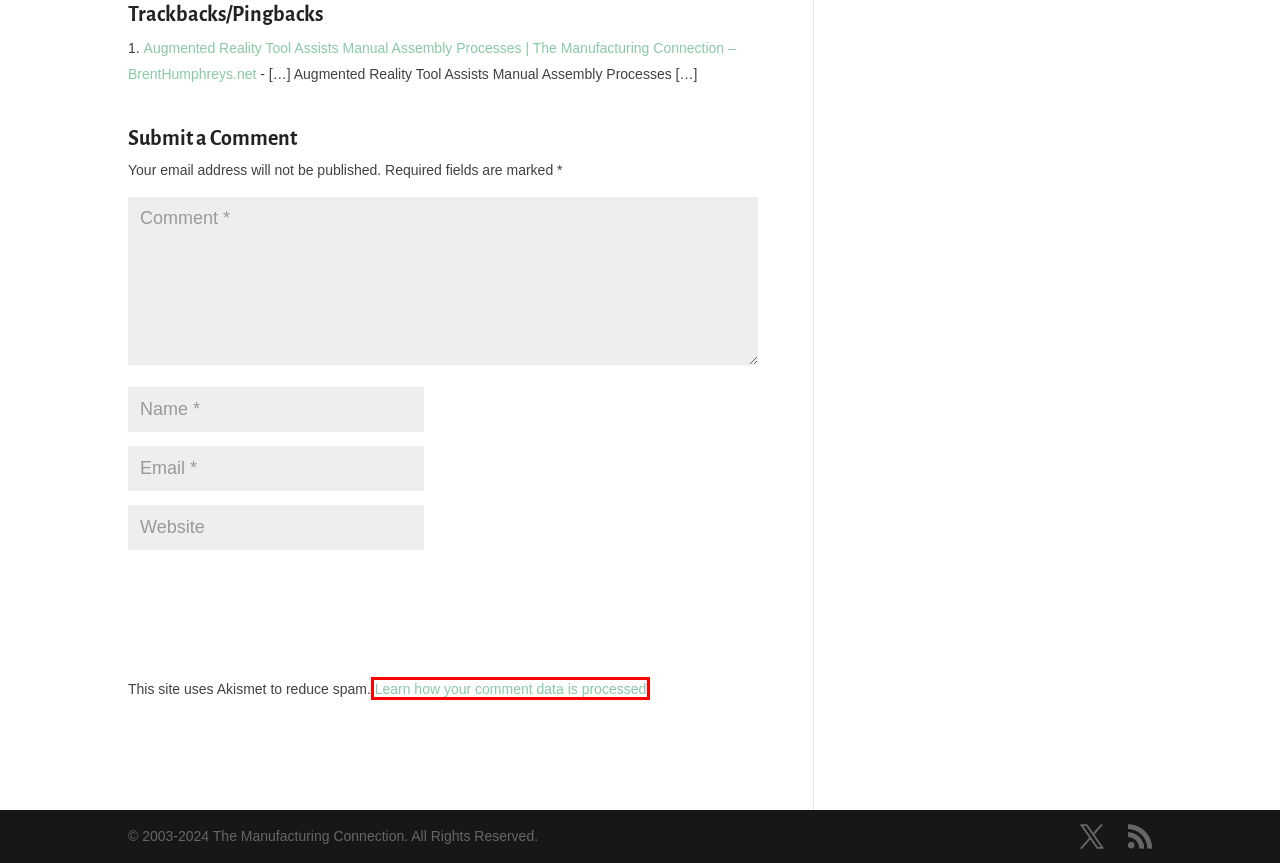Observe the screenshot of a webpage with a red bounding box highlighting an element. Choose the webpage description that accurately reflects the new page after the element within the bounding box is clicked. Here are the candidates:
A. Operations Management Archives - The Manufacturing Connection
B. Technology Archives - The Manufacturing Connection
C. Home - The Manufacturing Connection
D. The Manufacturing Connection
E. News Archives - The Manufacturing Connection
F. Automation Archives - The Manufacturing Connection
G. Posts by Gary Mintchell
H. Privacy Policy – Akismet

H